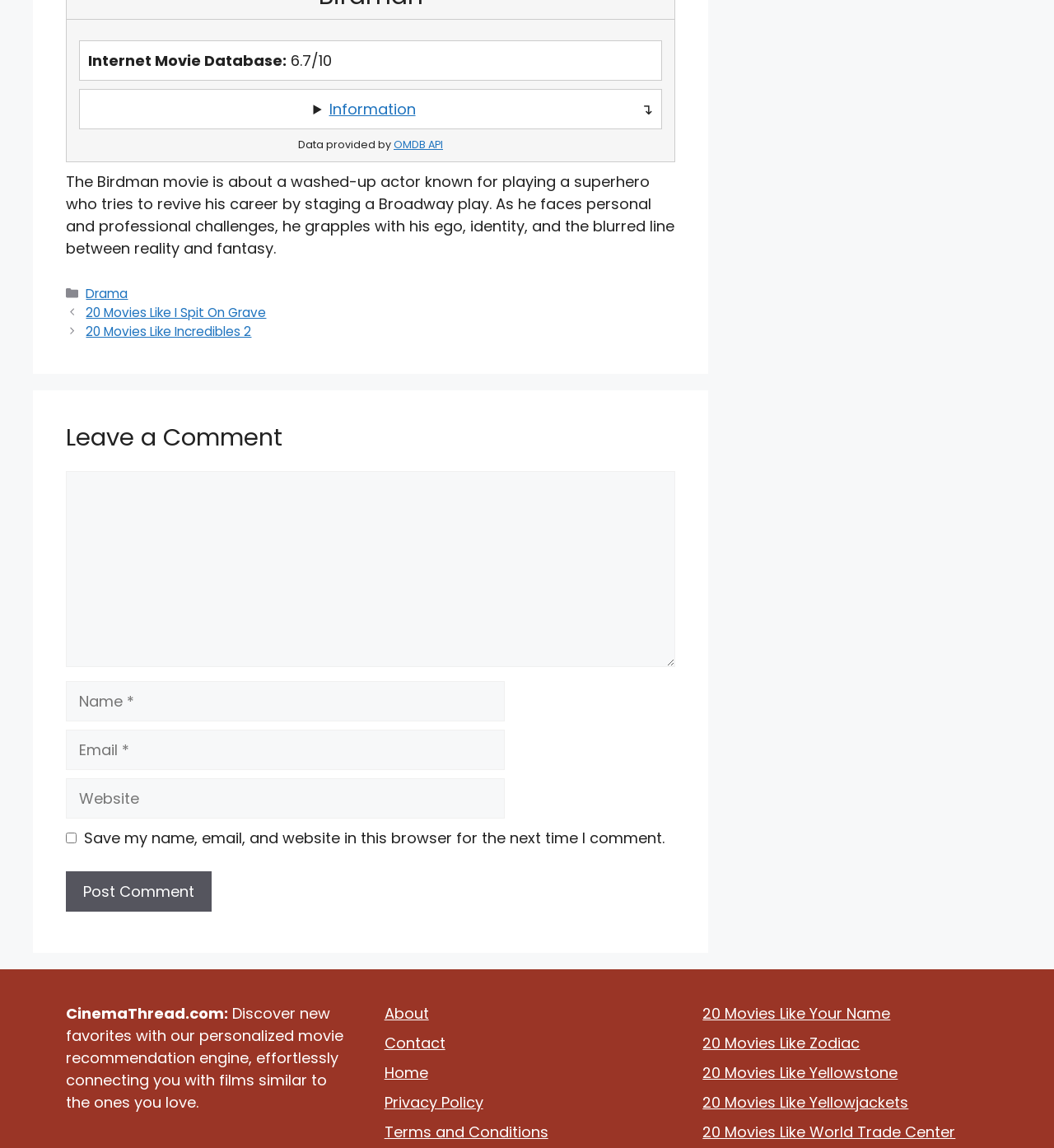Indicate the bounding box coordinates of the element that needs to be clicked to satisfy the following instruction: "Click the 'Information' button". The coordinates should be four float numbers between 0 and 1, i.e., [left, top, right, bottom].

[0.312, 0.086, 0.394, 0.104]